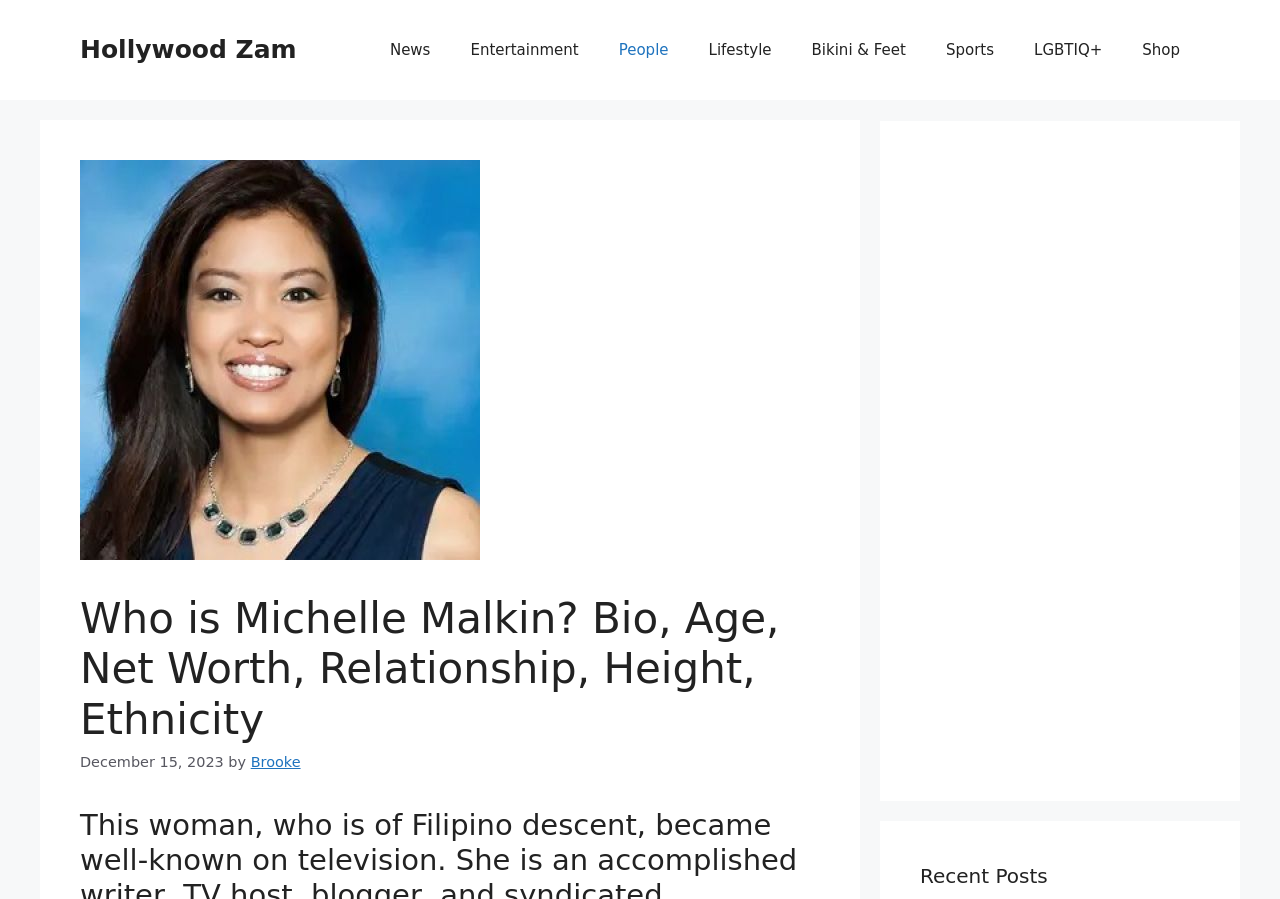Identify the bounding box coordinates for the UI element described as follows: Water Pumps Water Pumps. Use the format (top-left x, top-left y, bottom-right x, bottom-right y) and ensure all values are floating point numbers between 0 and 1.

None